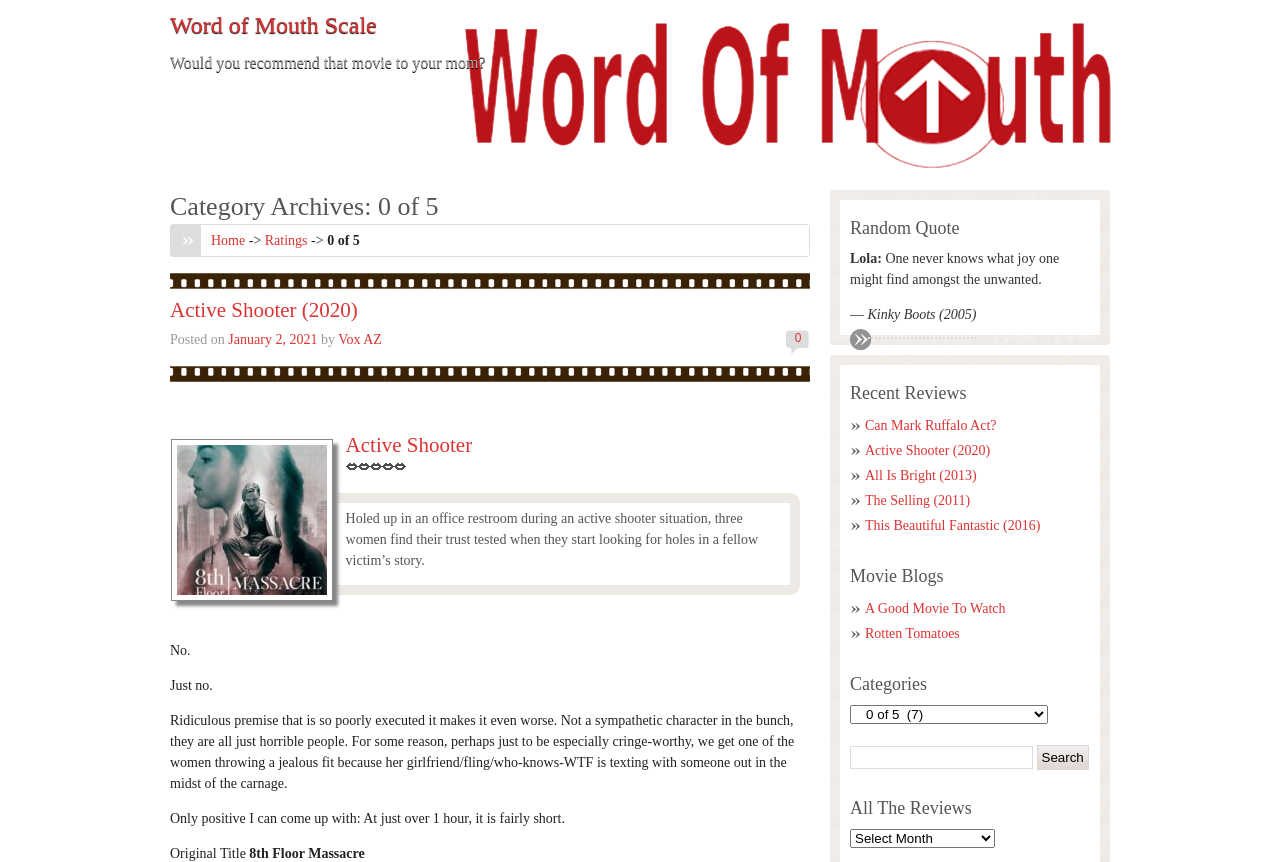Locate the bounding box coordinates of the element that should be clicked to execute the following instruction: "Click on the 'Ratings' link".

[0.207, 0.27, 0.24, 0.288]